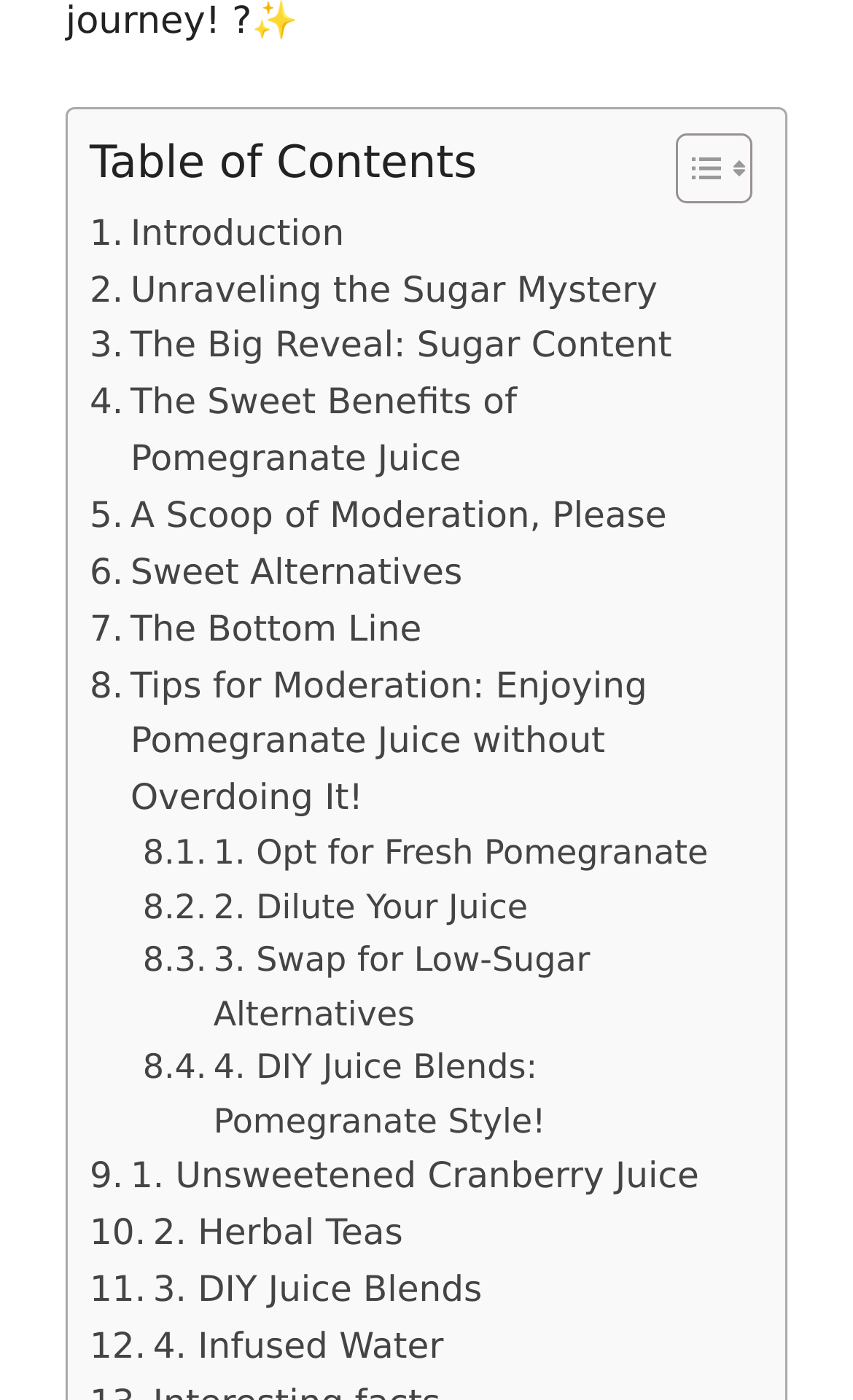Please give a short response to the question using one word or a phrase:
What is the topic of the webpage?

Pomegranate Juice